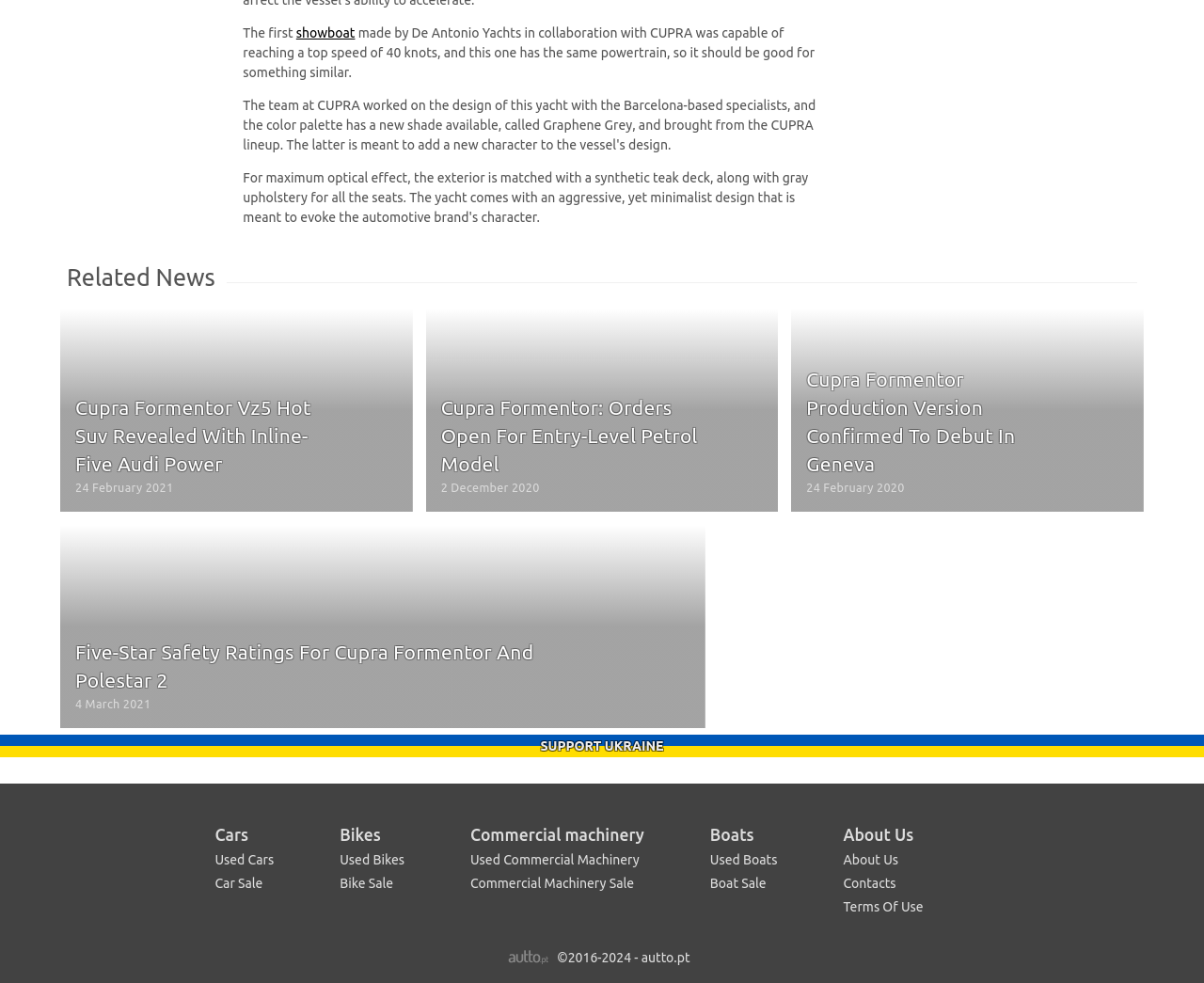Please mark the bounding box coordinates of the area that should be clicked to carry out the instruction: "visit 'Cupra Formentor Vz5 Hot Suv Revealed With Inline-Five Audi Power'".

[0.05, 0.314, 0.343, 0.521]